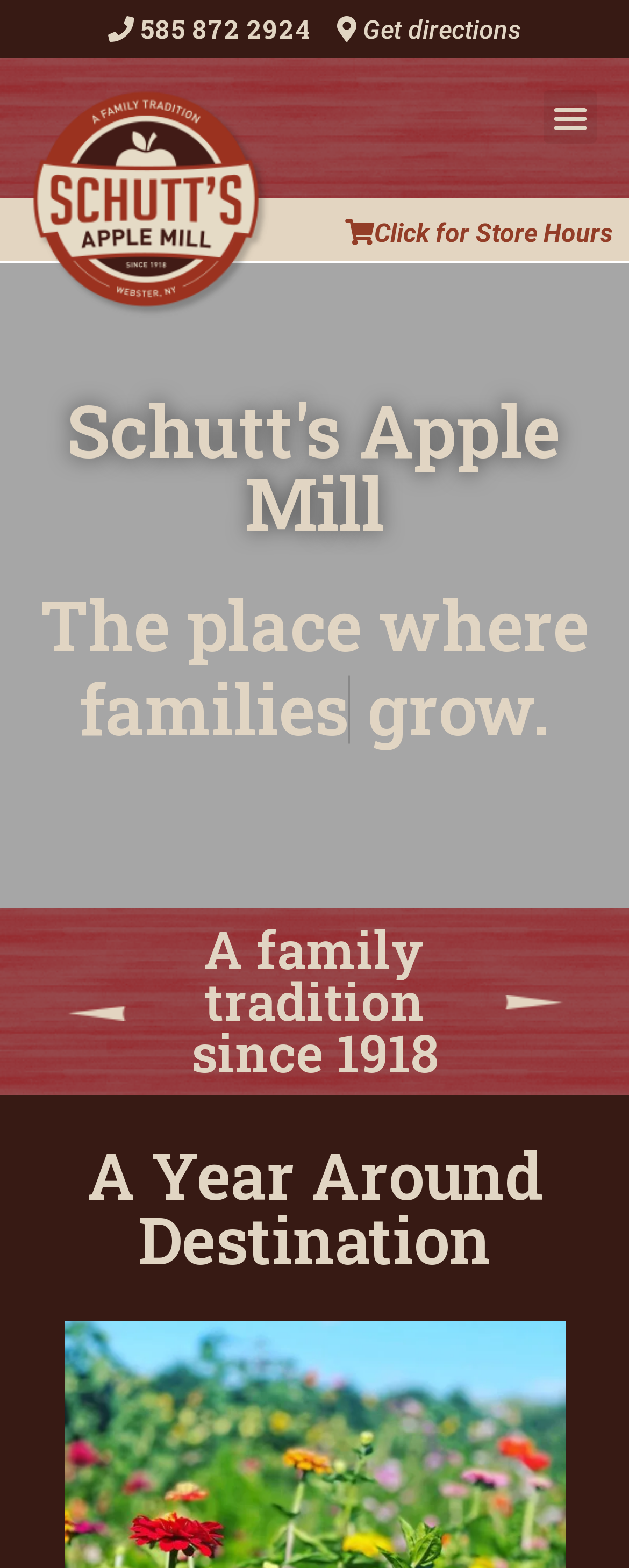Using the details in the image, give a detailed response to the question below:
What is the status of the menu?

I found a button with the text 'Menu Toggle' and it has a property 'expanded' set to 'False', which suggests that the menu is not expanded.